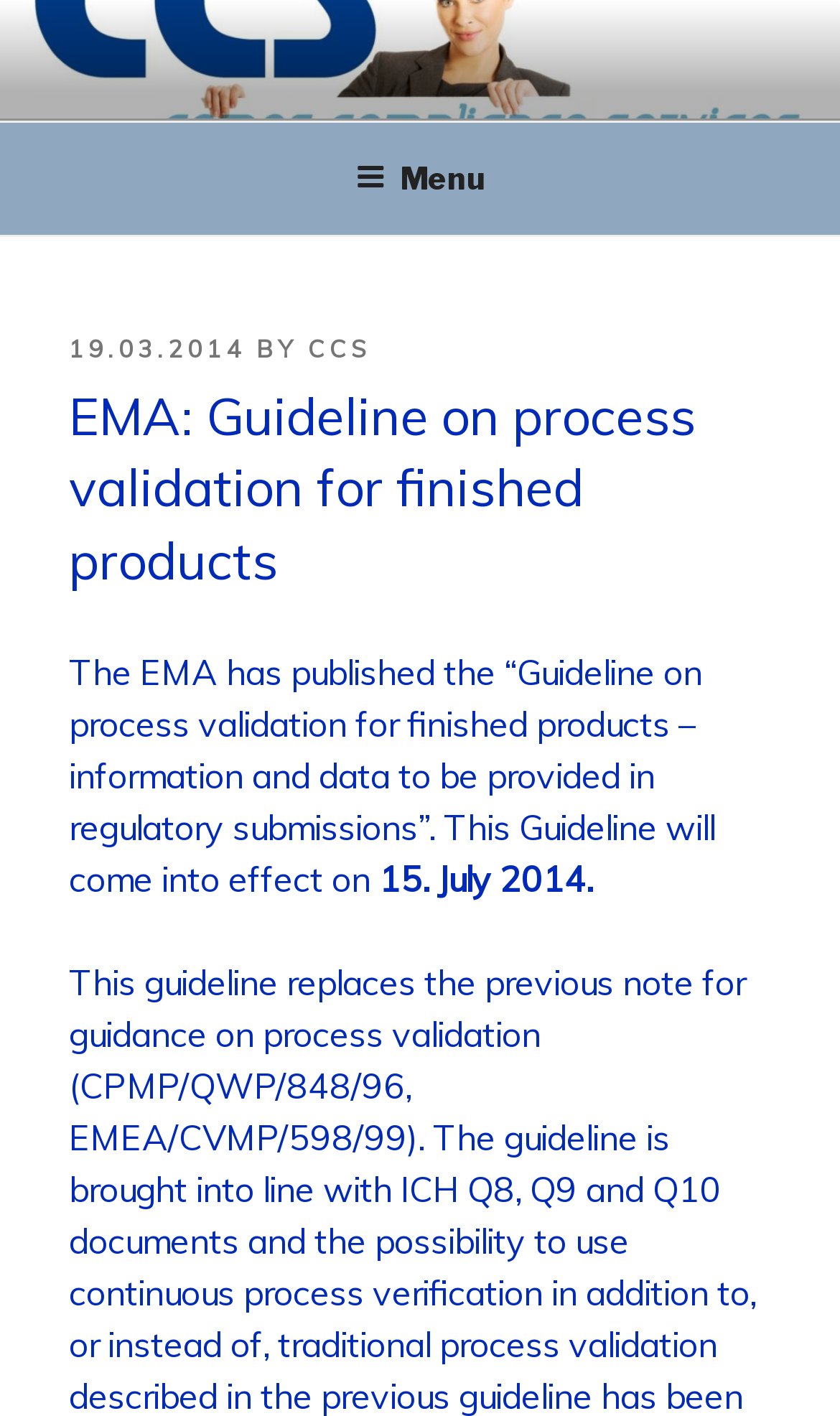Provide the bounding box coordinates of the HTML element described by the text: "19.03.201419.03.2014". The coordinates should be in the format [left, top, right, bottom] with values between 0 and 1.

[0.082, 0.236, 0.292, 0.257]